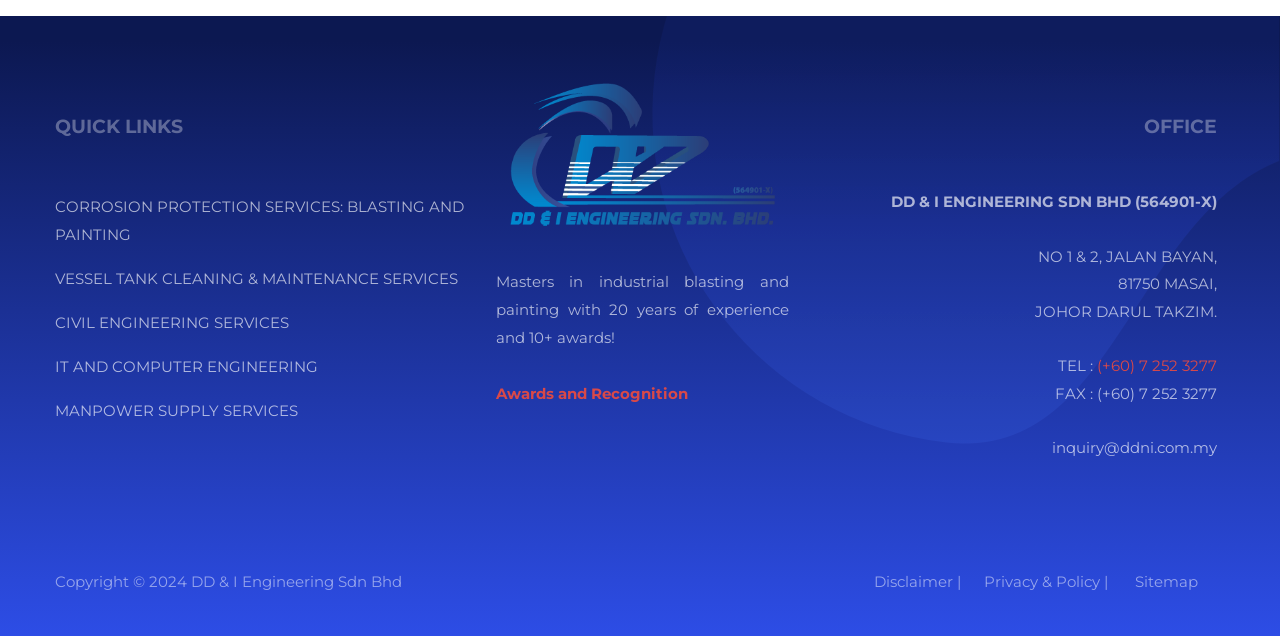Find the bounding box coordinates of the UI element according to this description: "Sitemap".

[0.887, 0.9, 0.936, 0.93]